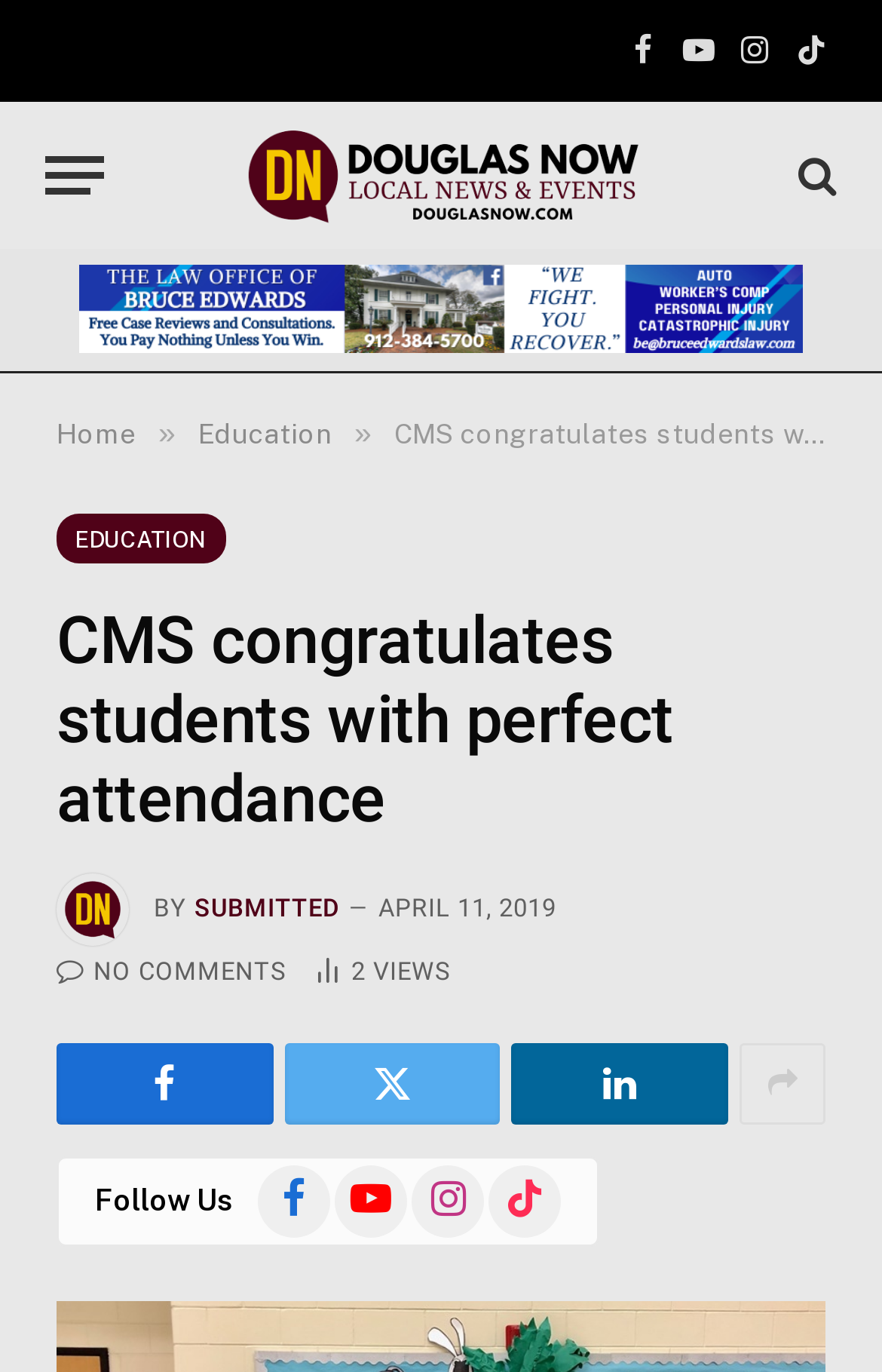Determine the bounding box coordinates in the format (top-left x, top-left y, bottom-right x, bottom-right y). Ensure all values are floating point numbers between 0 and 1. Identify the bounding box of the UI element described by: TikTok

[0.554, 0.849, 0.636, 0.902]